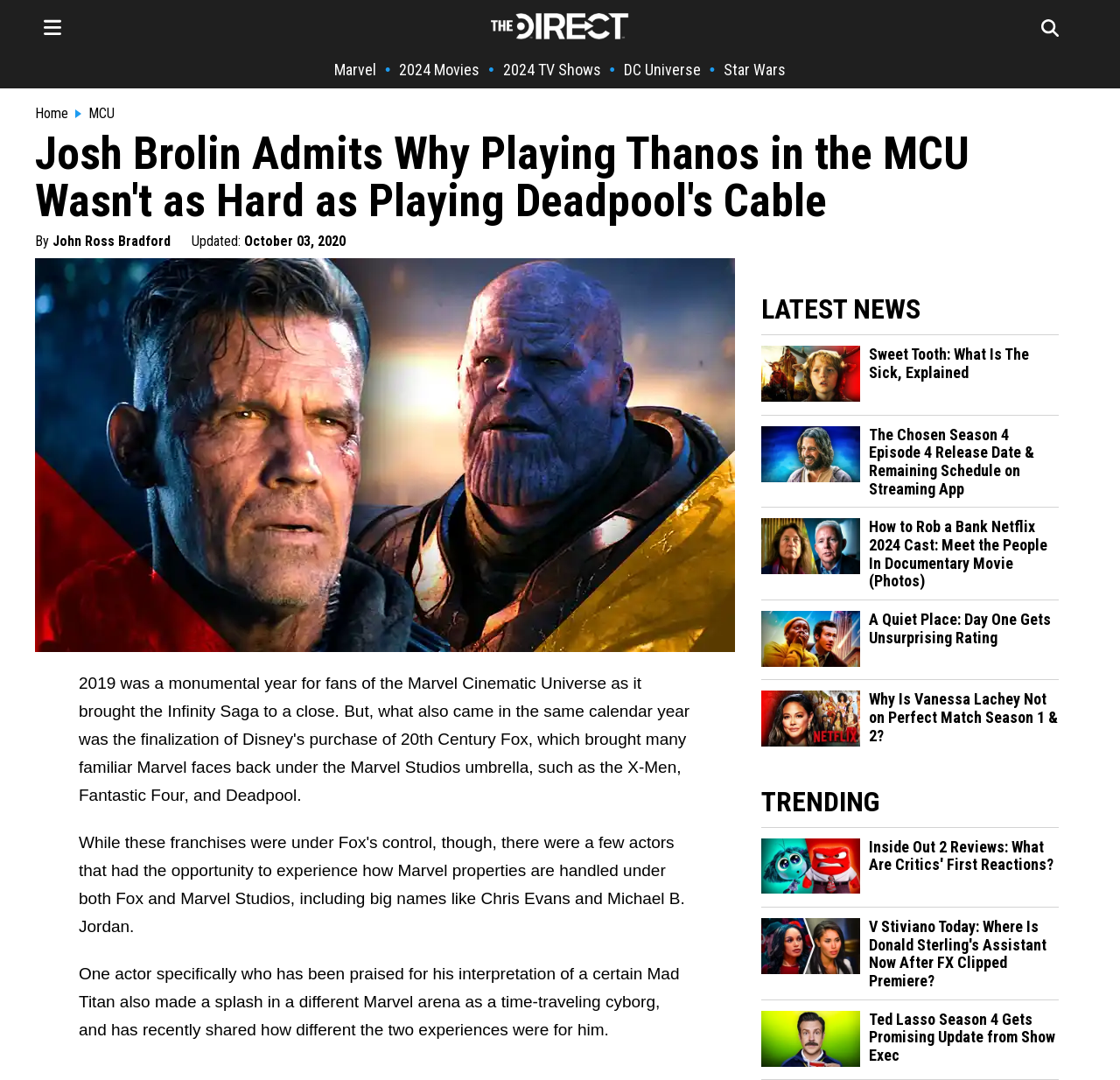Please locate the bounding box coordinates of the region I need to click to follow this instruction: "Learn about Sweet Tooth: What Is The Sick, Explained".

[0.68, 0.361, 0.768, 0.375]